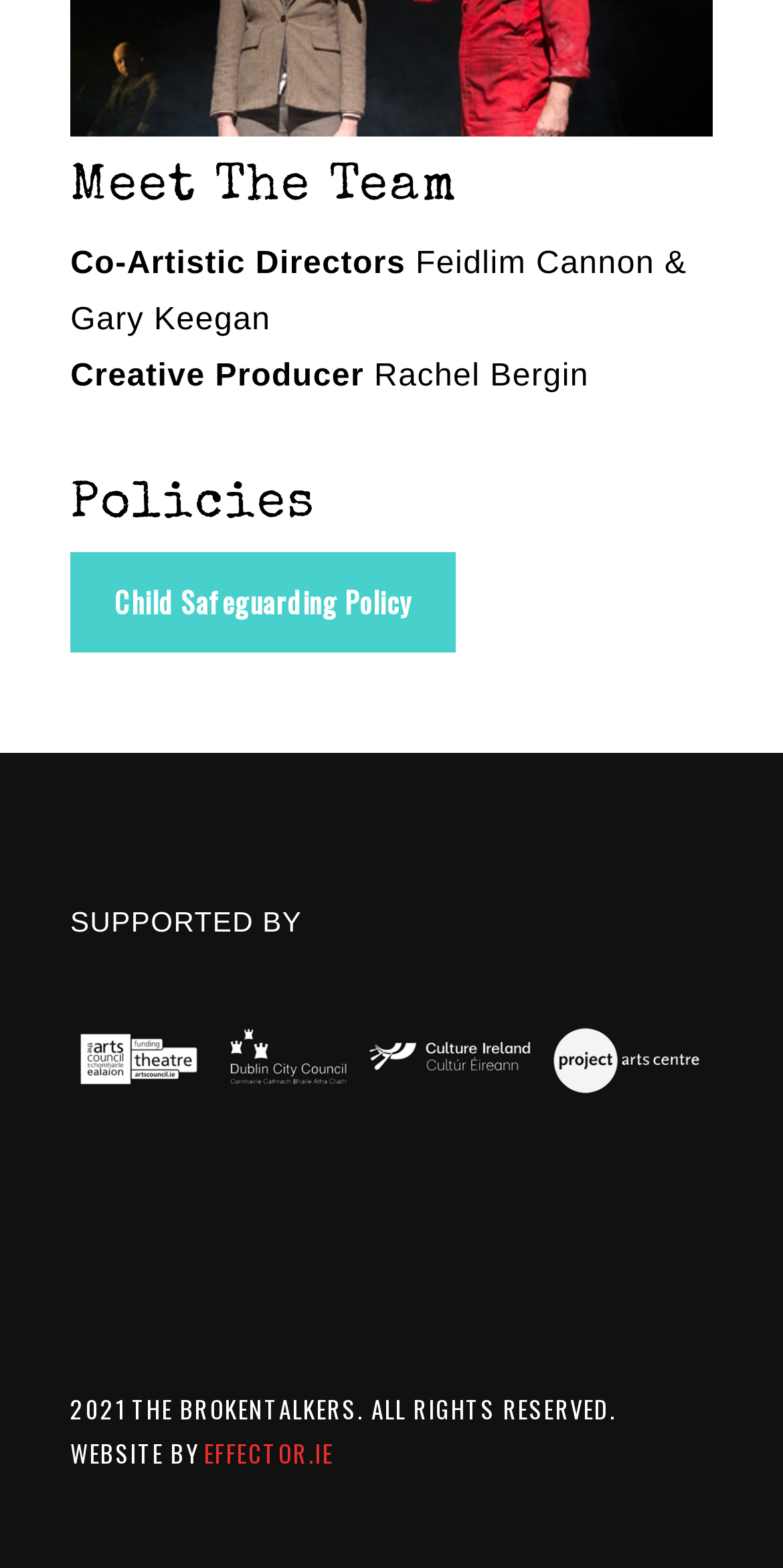Provide a short answer using a single word or phrase for the following question: 
What is the name of the creative producer?

Rachel Bergin